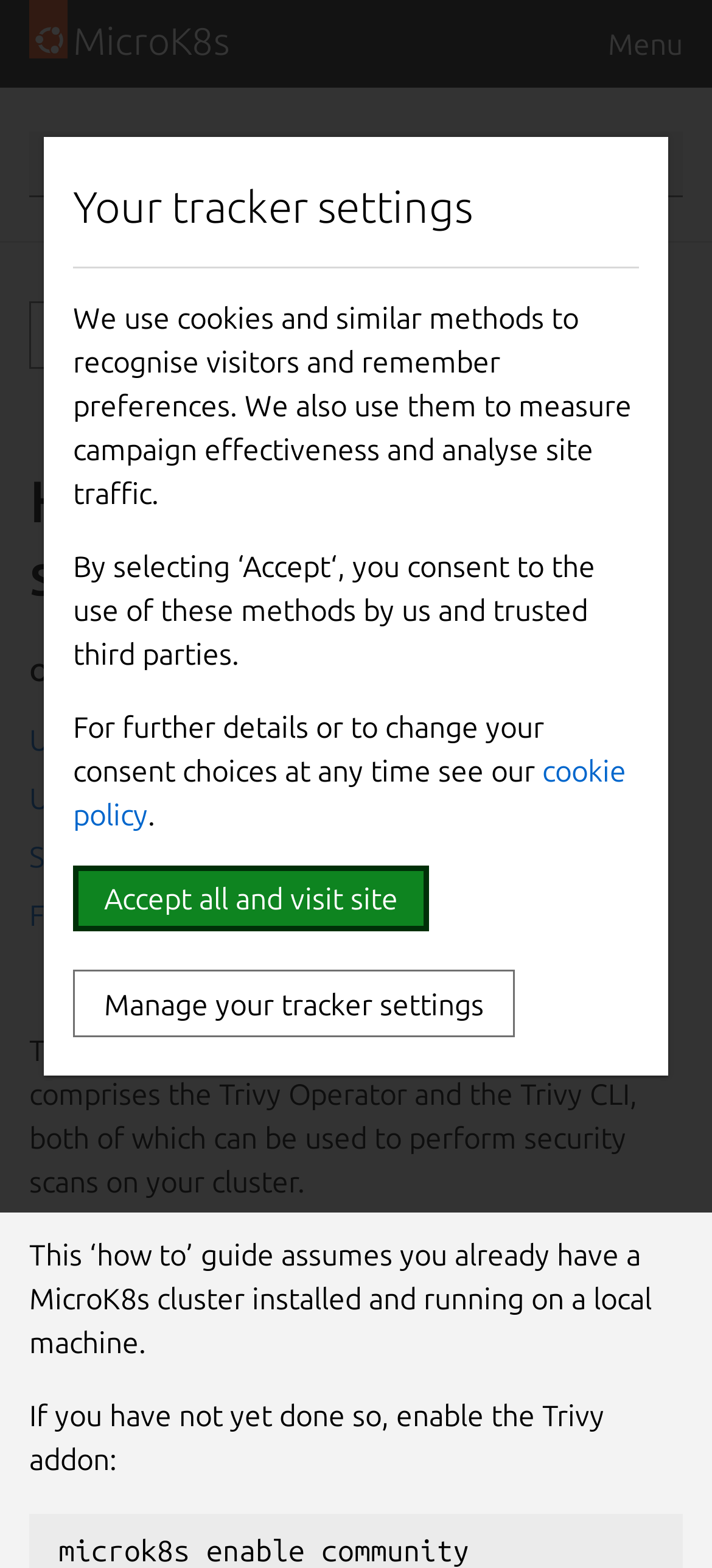Please specify the bounding box coordinates of the clickable region necessary for completing the following instruction: "Click the Canonical MicroK8s link". The coordinates must consist of four float numbers between 0 and 1, i.e., [left, top, right, bottom].

[0.041, 0.0, 0.364, 0.056]